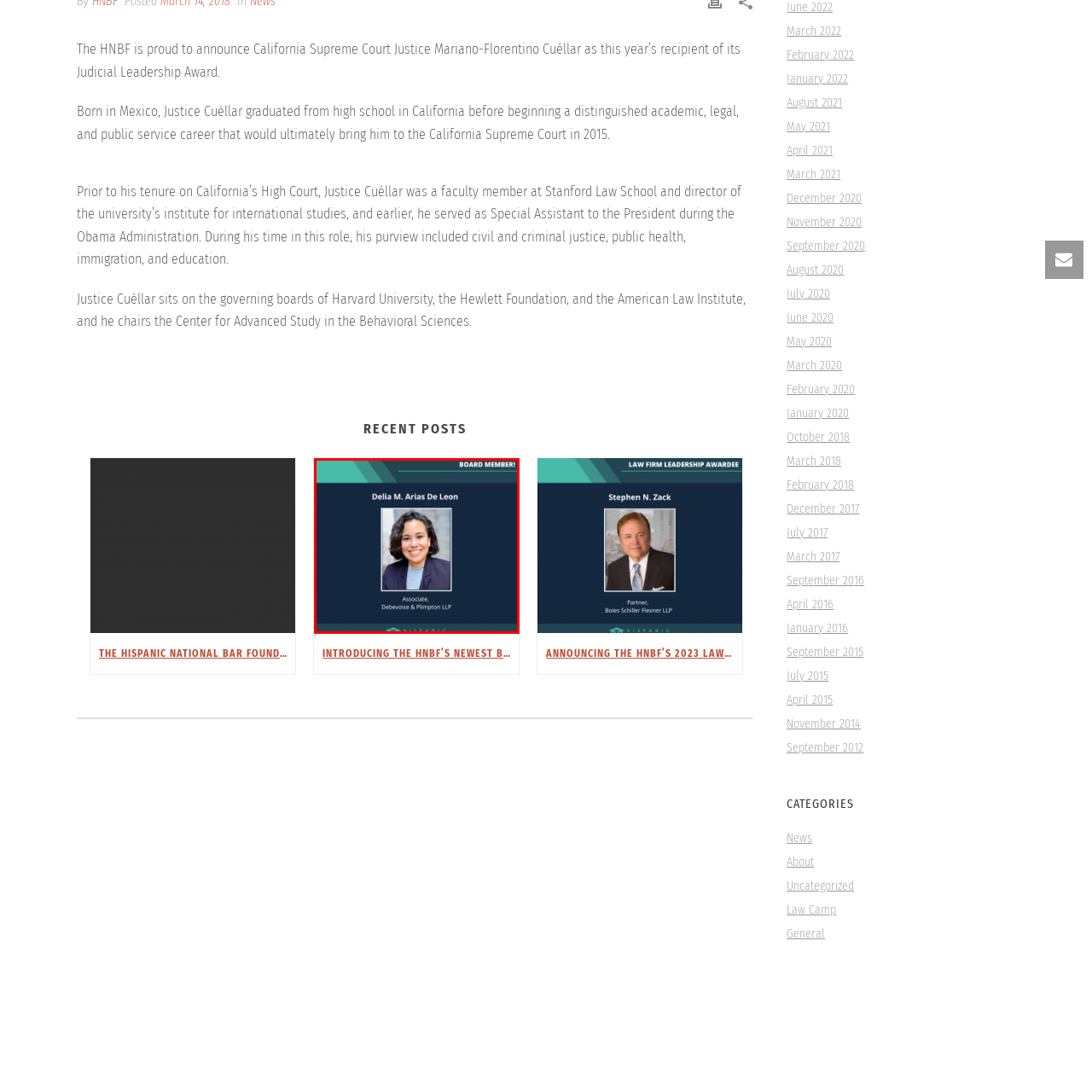Elaborate on the visual content inside the red-framed section with detailed information.

The image features Delia M. Arias De Leon, who is noted as an Associate at Debevoise & Plimpton LLP. Her welcoming smile and professional attire reflect her dedication and approachable nature in the legal field. The background includes a dark theme with vibrant accents, aligning with the Hispanic National Bar Foundation's branding, emphasizing her important role as a board member. The text "BOARD MEMBER!" prominently displayed at the top highlights her significant contribution to the organization, representing the interests and advancement of the Hispanic community within the legal profession.